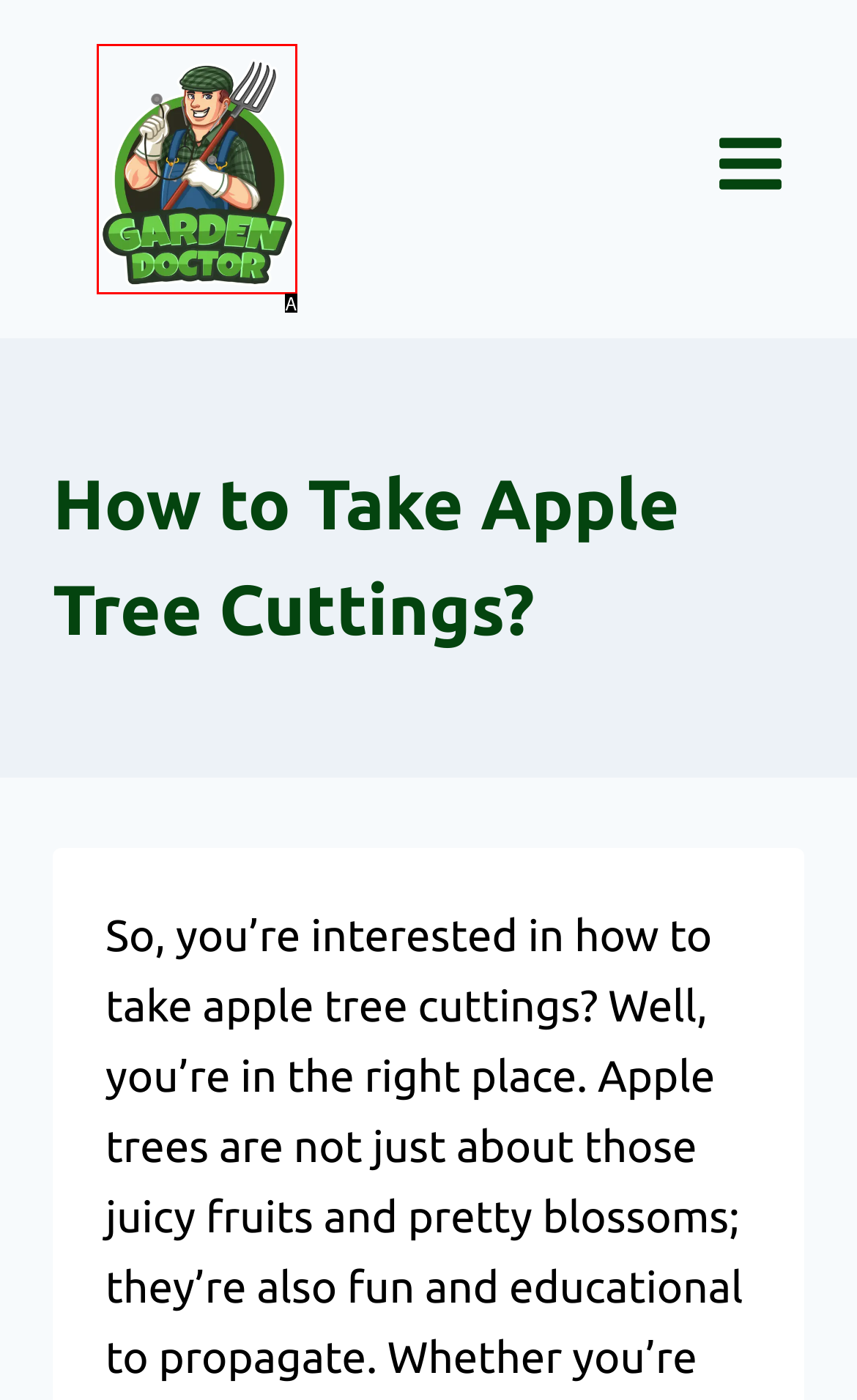Determine which HTML element fits the description: alt="Garden Doctor logo". Answer with the letter corresponding to the correct choice.

A